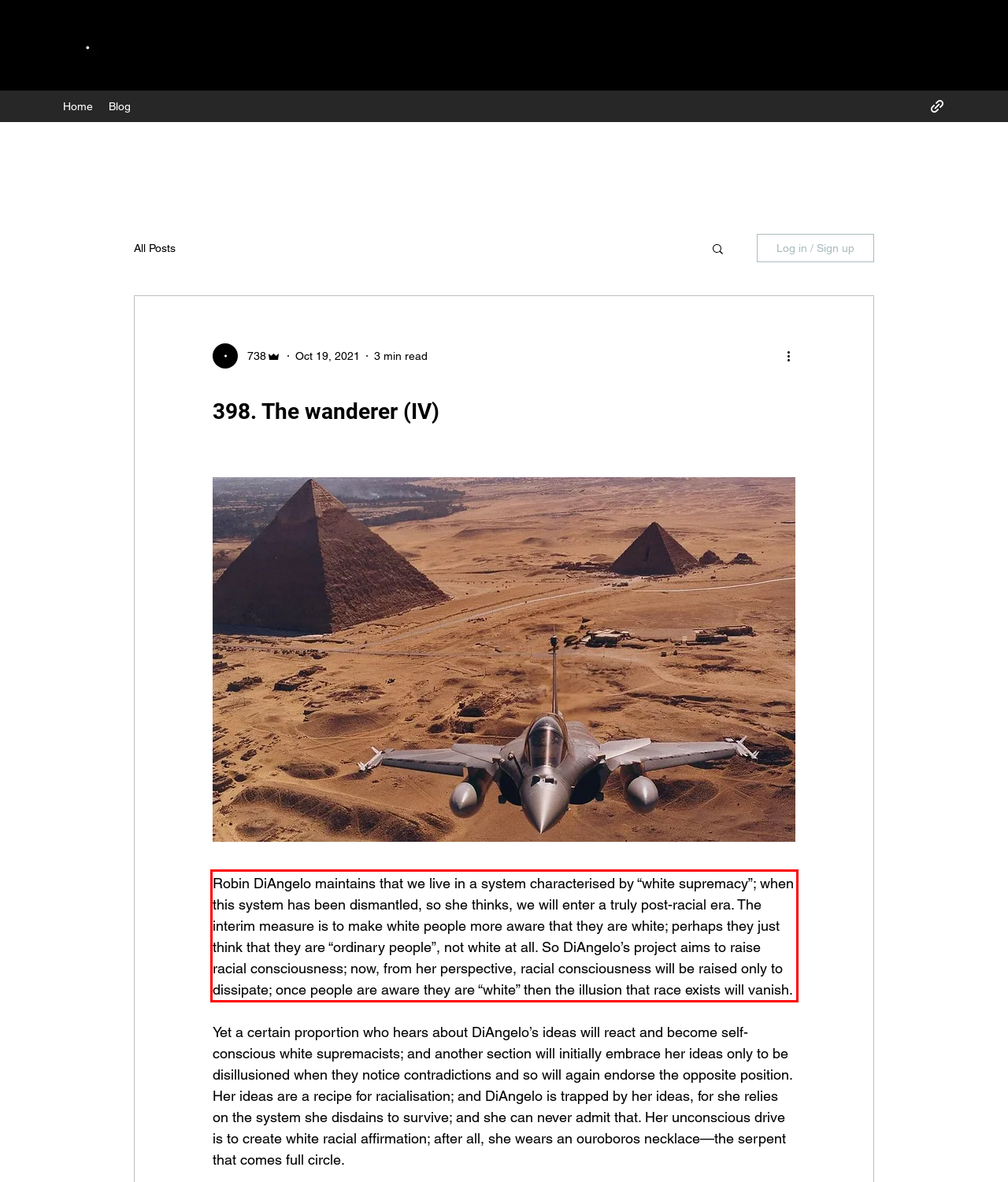Inspect the webpage screenshot that has a red bounding box and use OCR technology to read and display the text inside the red bounding box.

Robin DiAngelo maintains that we live in a system characterised by “white supremacy”; when this system has been dismantled, so she thinks, we will enter a truly post-racial era. The interim measure is to make white people more aware that they are white; perhaps they just think that they are “ordinary people”, not white at all. So DiAngelo’s project aims to raise racial consciousness; now, from her perspective, racial consciousness will be raised only to dissipate; once people are aware they are “white” then the illusion that race exists will vanish.